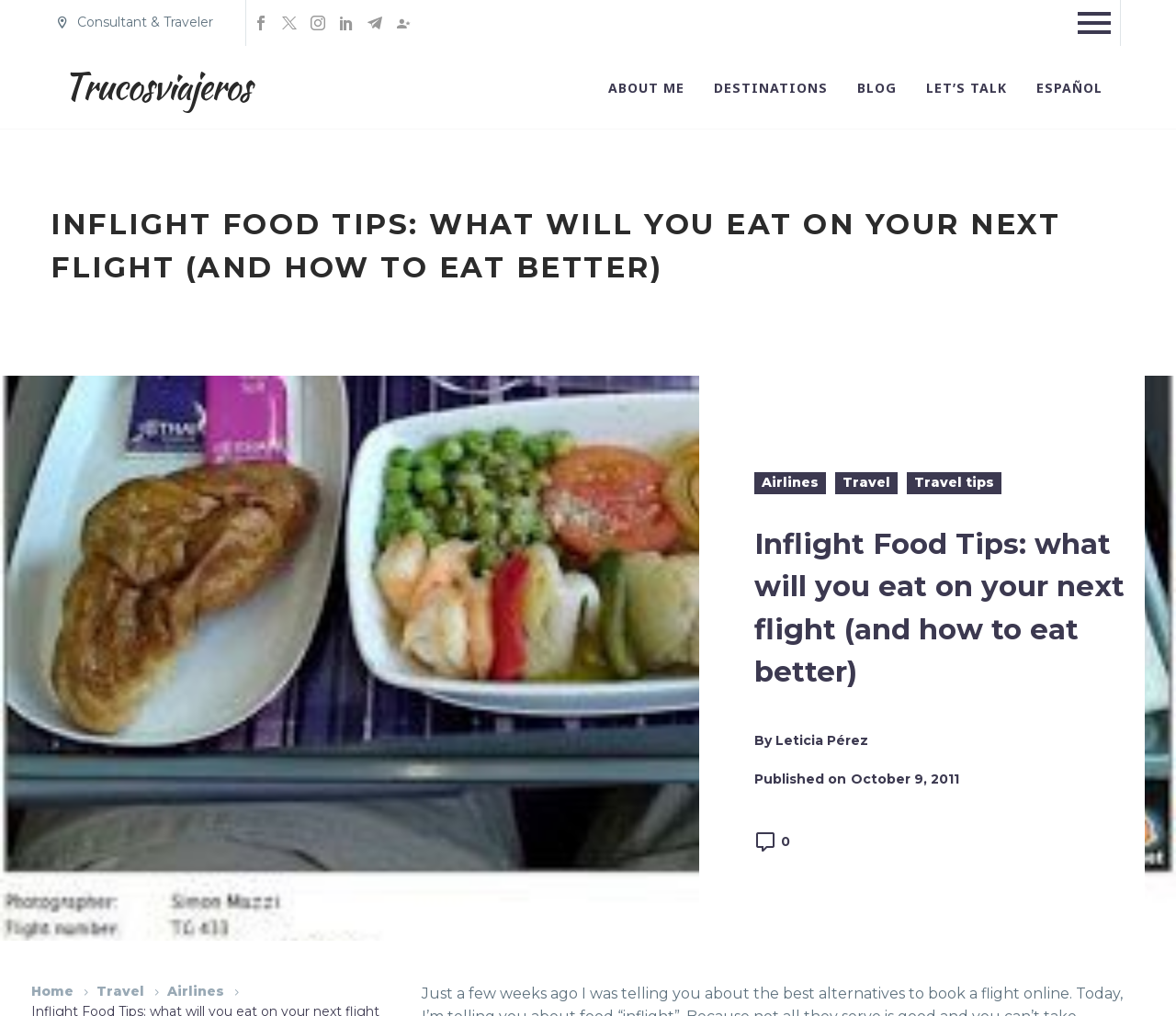Based on the element description: "parent_node: Email * aria-describedby="email-notes" name="email"", identify the UI element and provide its bounding box coordinates. Use four float numbers between 0 and 1, [left, top, right, bottom].

None